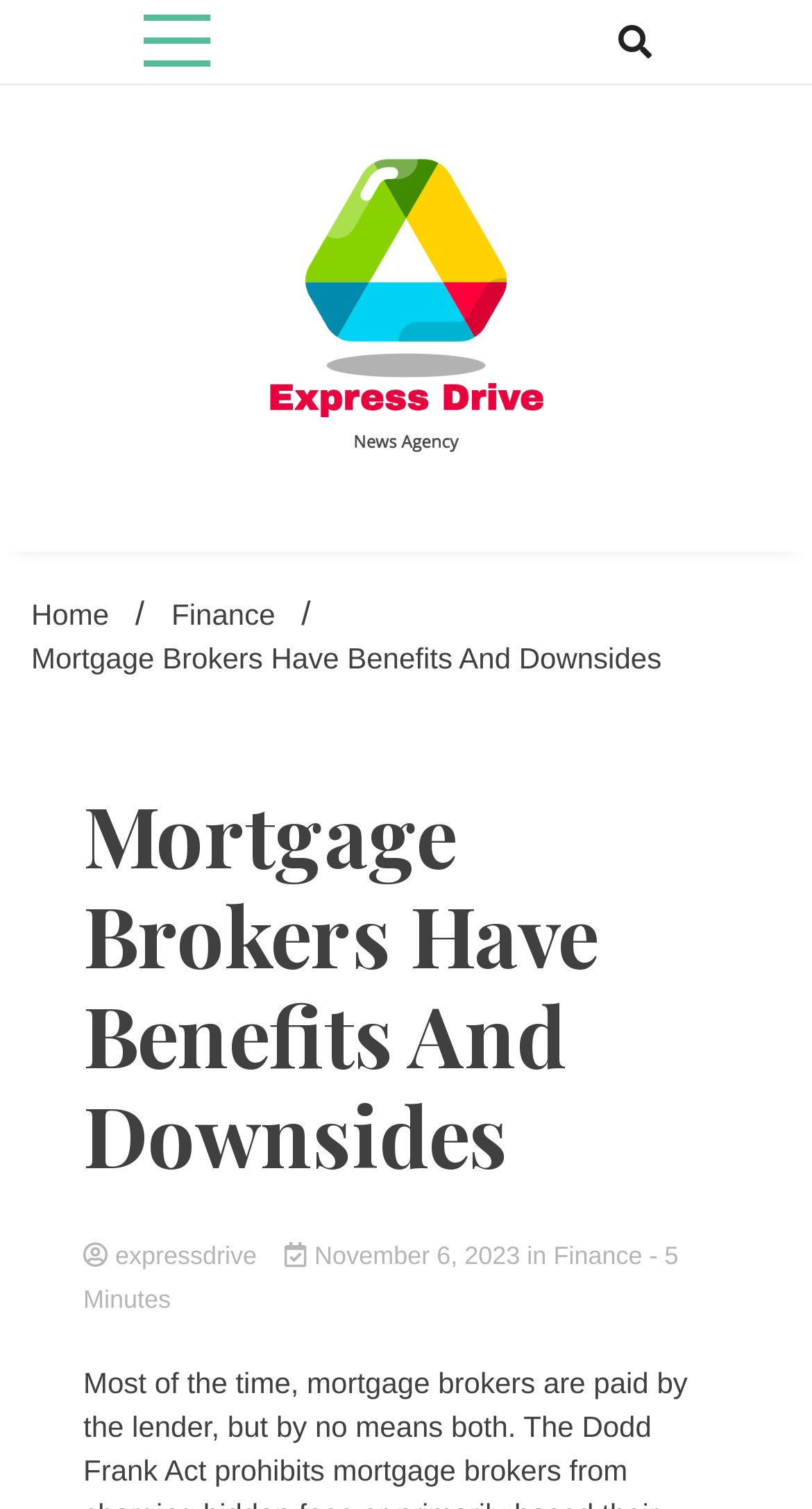Can you find the bounding box coordinates for the element that needs to be clicked to execute this instruction: "Read the article"? The coordinates should be given as four float numbers between 0 and 1, i.e., [left, top, right, bottom].

[0.103, 0.52, 0.897, 0.785]